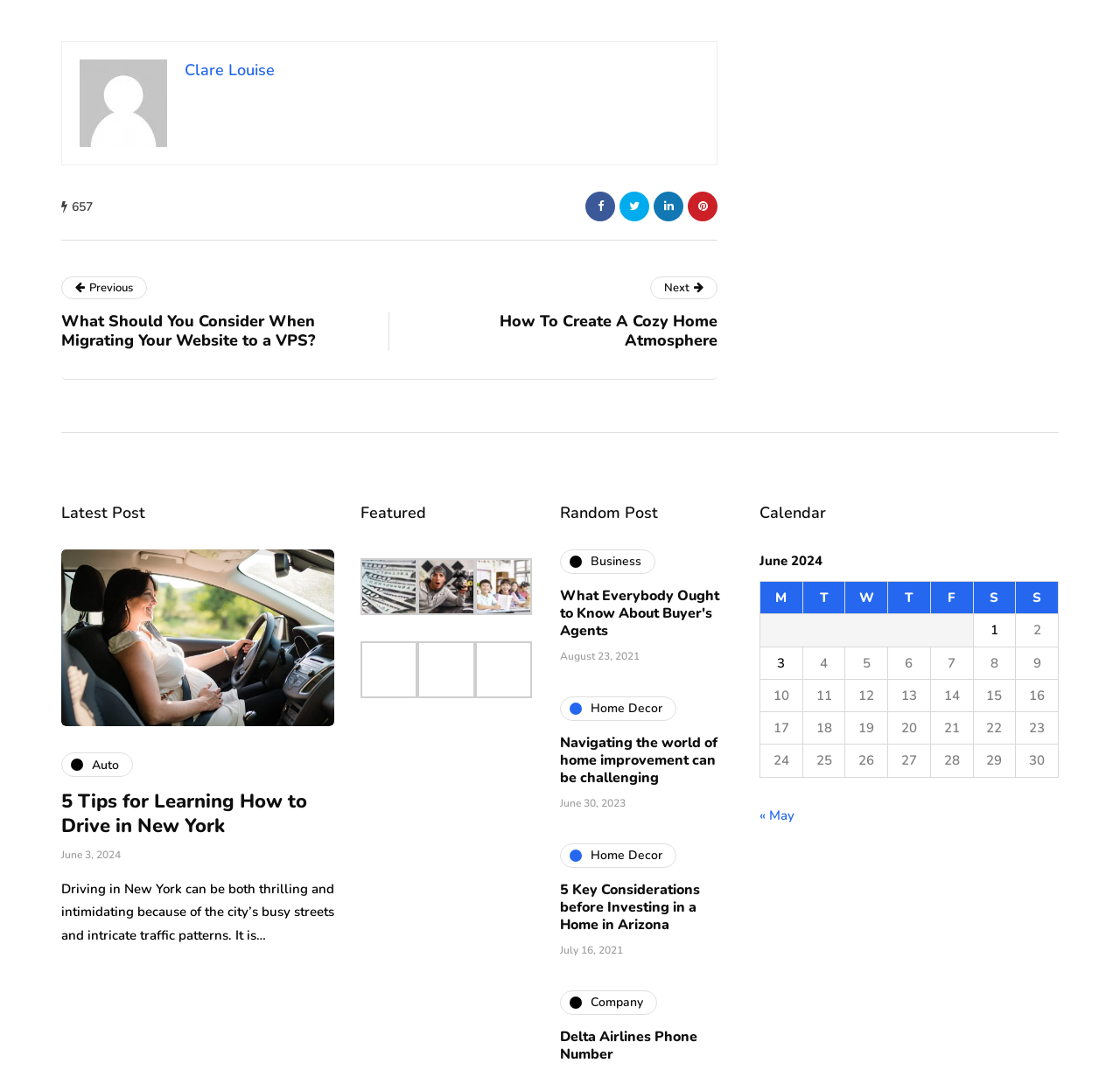Using the description: "Tremens", determine the UI element's bounding box coordinates. Ensure the coordinates are in the format of four float numbers between 0 and 1, i.e., [left, top, right, bottom].

None